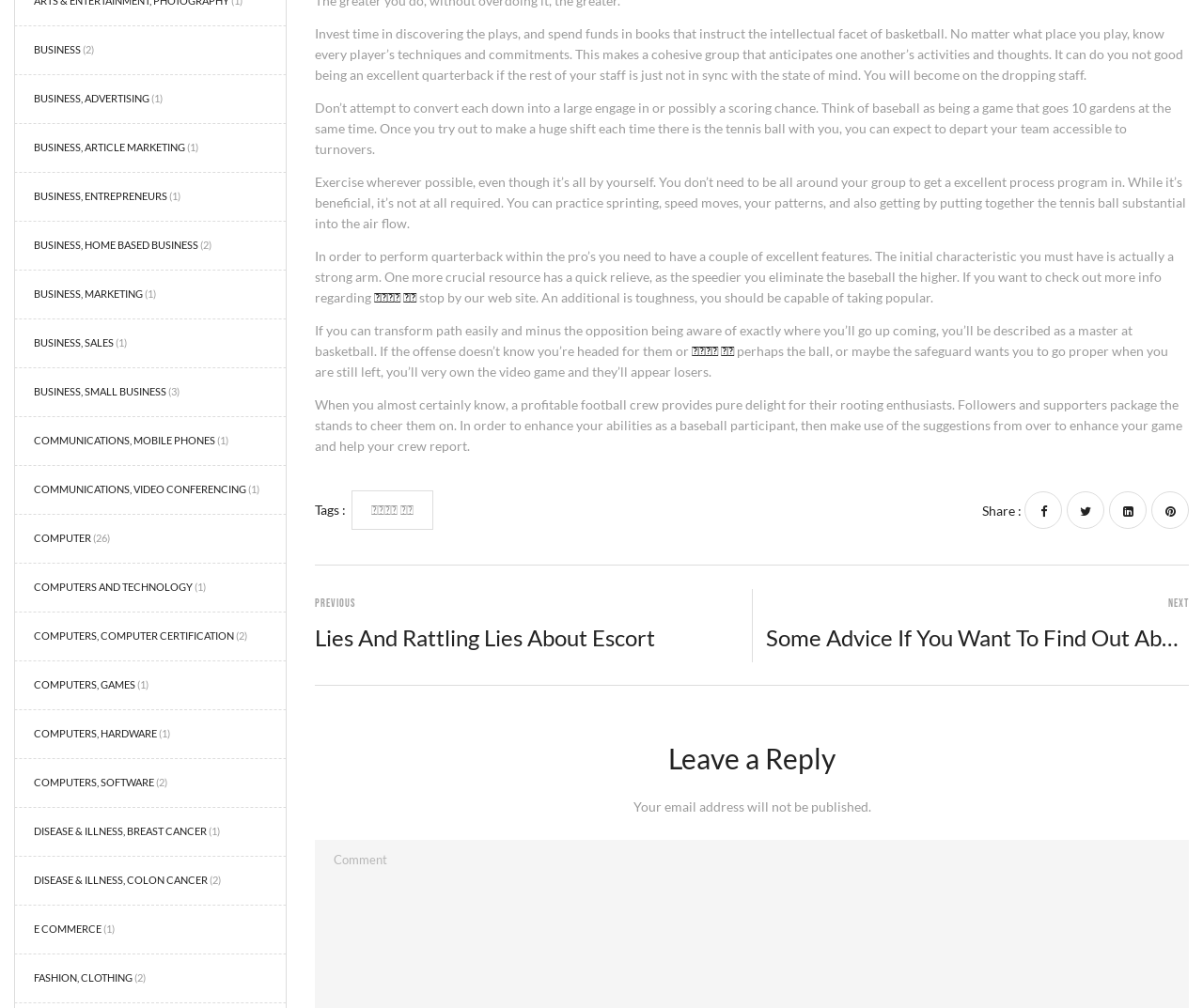Please identify the bounding box coordinates of the area I need to click to accomplish the following instruction: "Click on Previous Lies And Rattling Lies About Escort".

[0.262, 0.589, 0.613, 0.651]